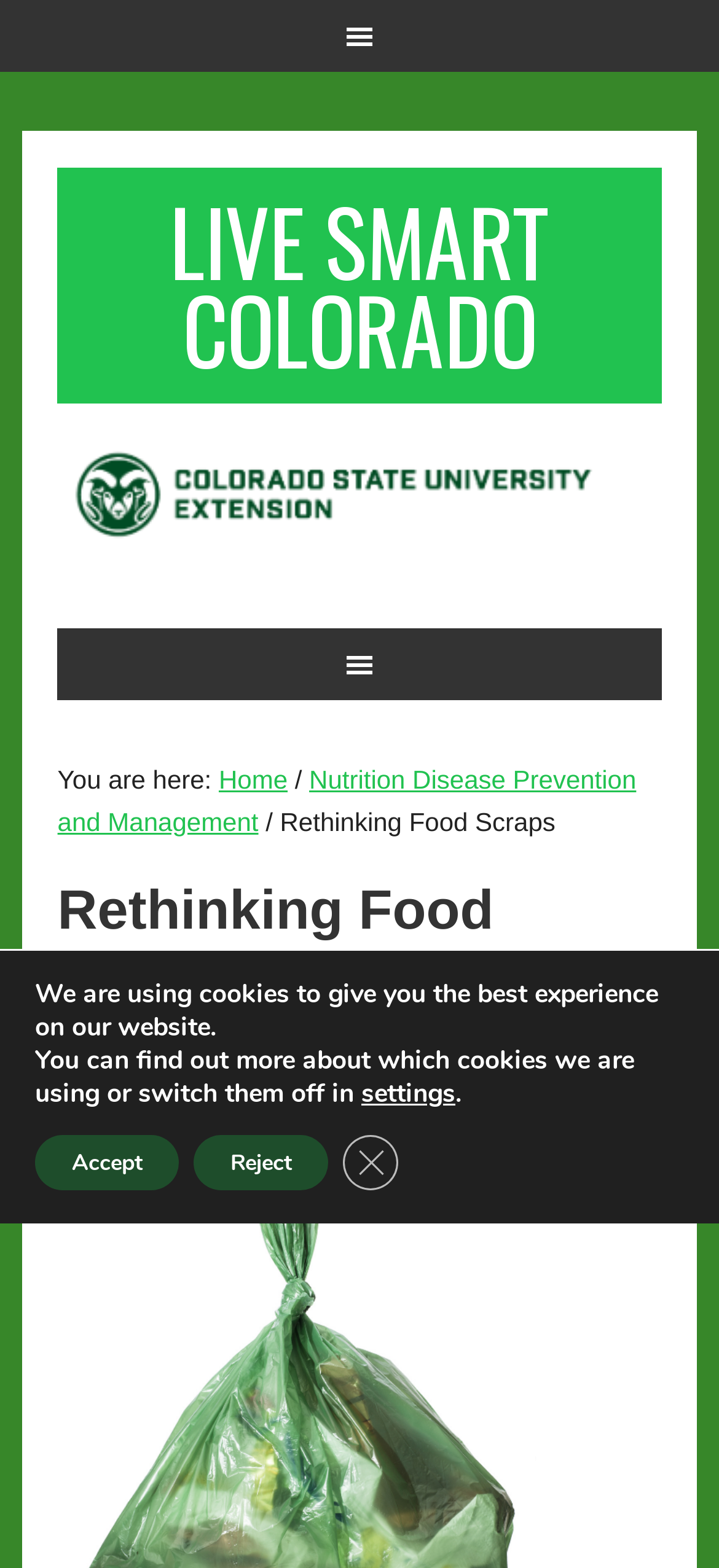Extract the text of the main heading from the webpage.

Rethinking Food Scraps